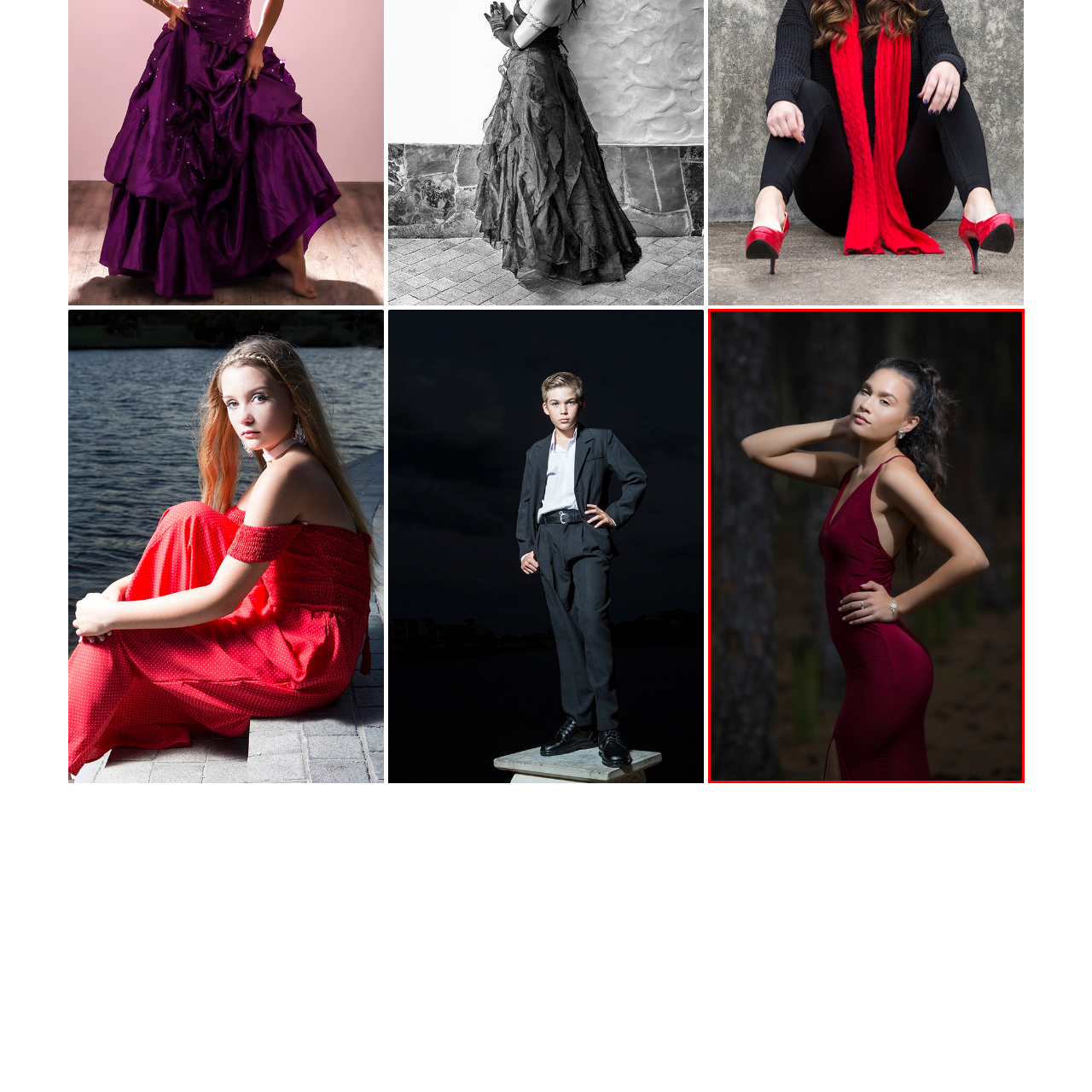Focus on the image within the purple boundary, What is the background of the image? 
Answer briefly using one word or phrase.

Tall trees and soft earth tones